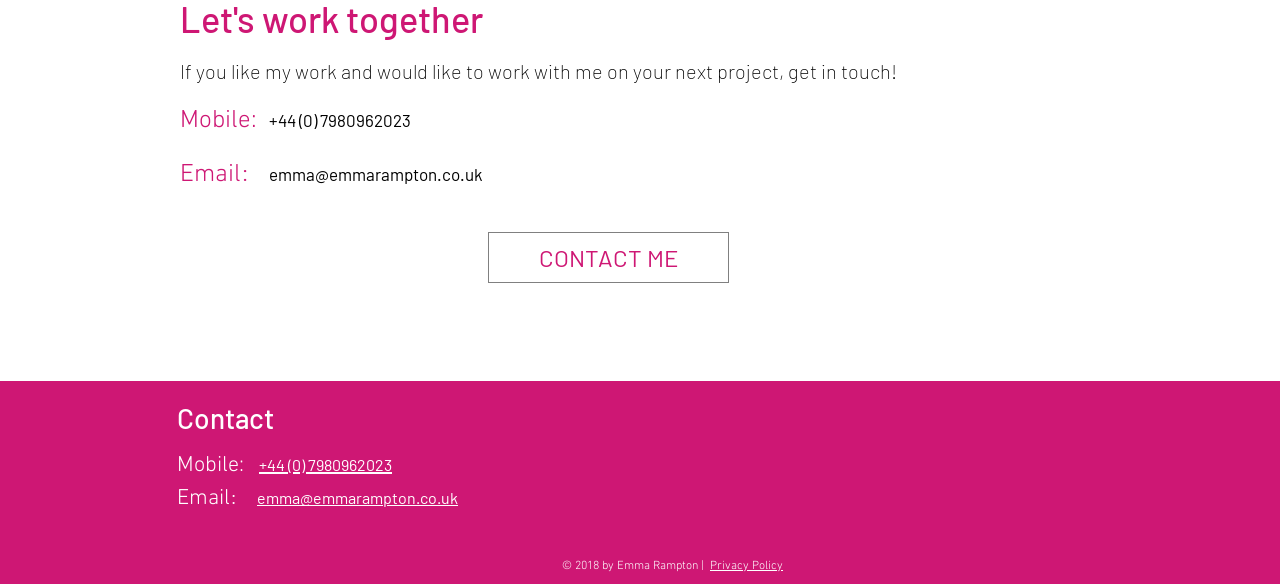Is there a link to a 'Privacy Policy' on the webpage?
Examine the image closely and answer the question with as much detail as possible.

I found the link to the 'Privacy Policy' by looking at the bottom section of the webpage, where it is listed as a link with the text 'Privacy Policy'.